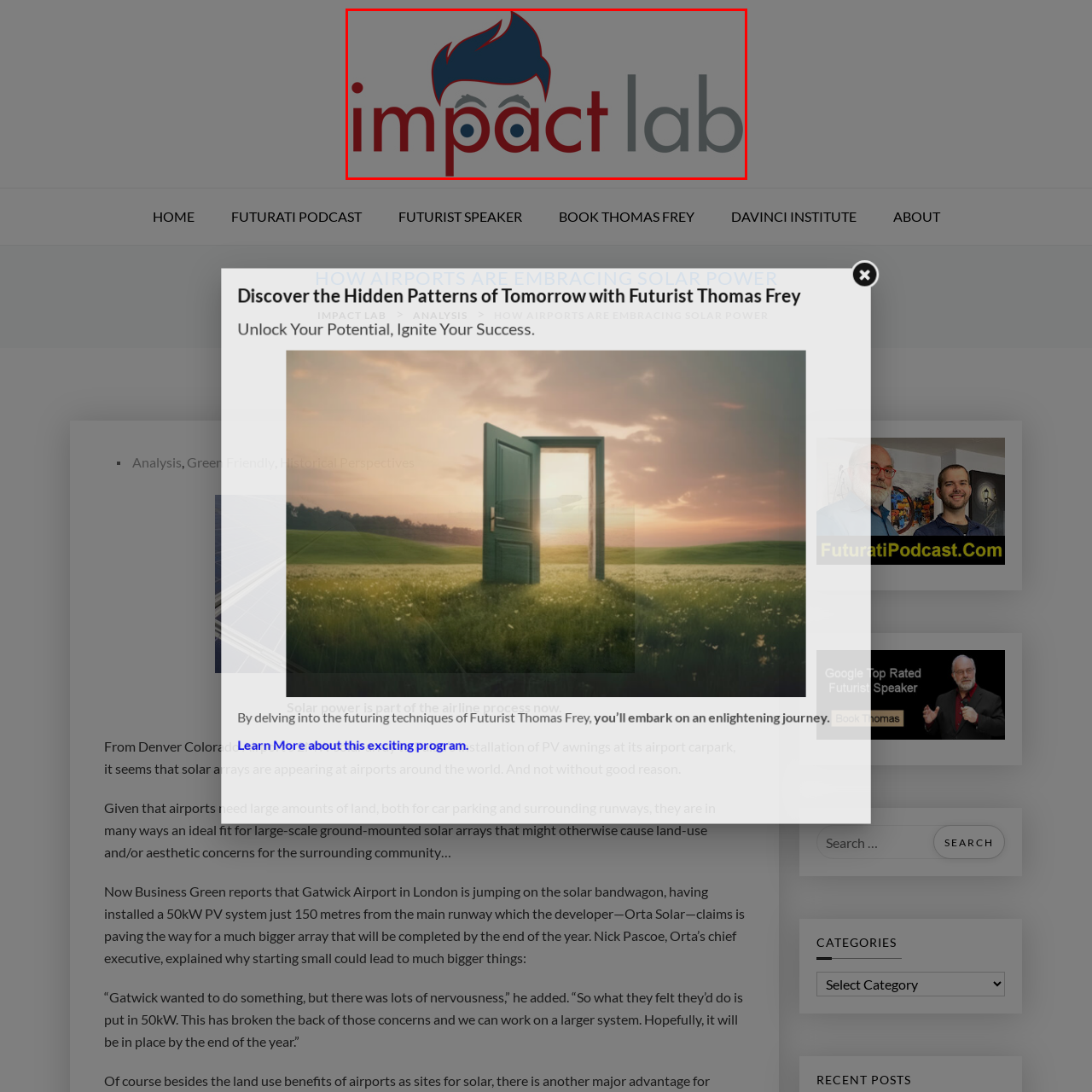Describe extensively the contents of the image within the red-bordered area.

The image features the logo of "Impact Lab," which creatively combines bold typography and a cartoonish human figure with stylized hair. The name "impact" is presented in a striking red hue, while "lab" is rendered in a softer gray, highlighting the dynamic contrast between the two elements. The figure's wide eyes and playful expression, paired with the distinctive hairstyle, convey a sense of curiosity and engagement, embodying the innovative spirit associated with the lab's mission. This logo sets the tone for the content related to how airports are incorporating solar power, emphasizing a modern and forward-thinking approach.